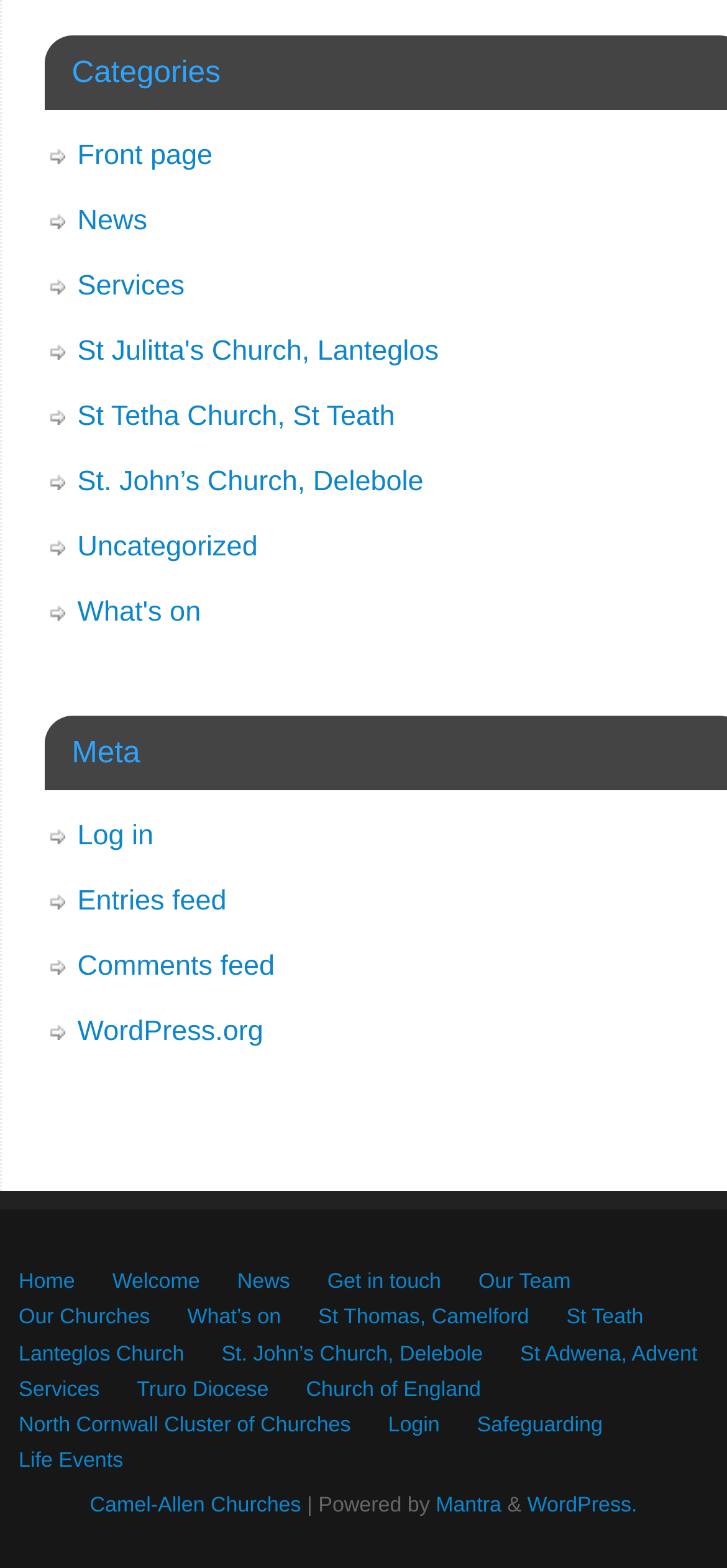Use one word or a short phrase to answer the question provided: 
What is the name of the church mentioned at the top?

St Julitta's Church, Lanteglos